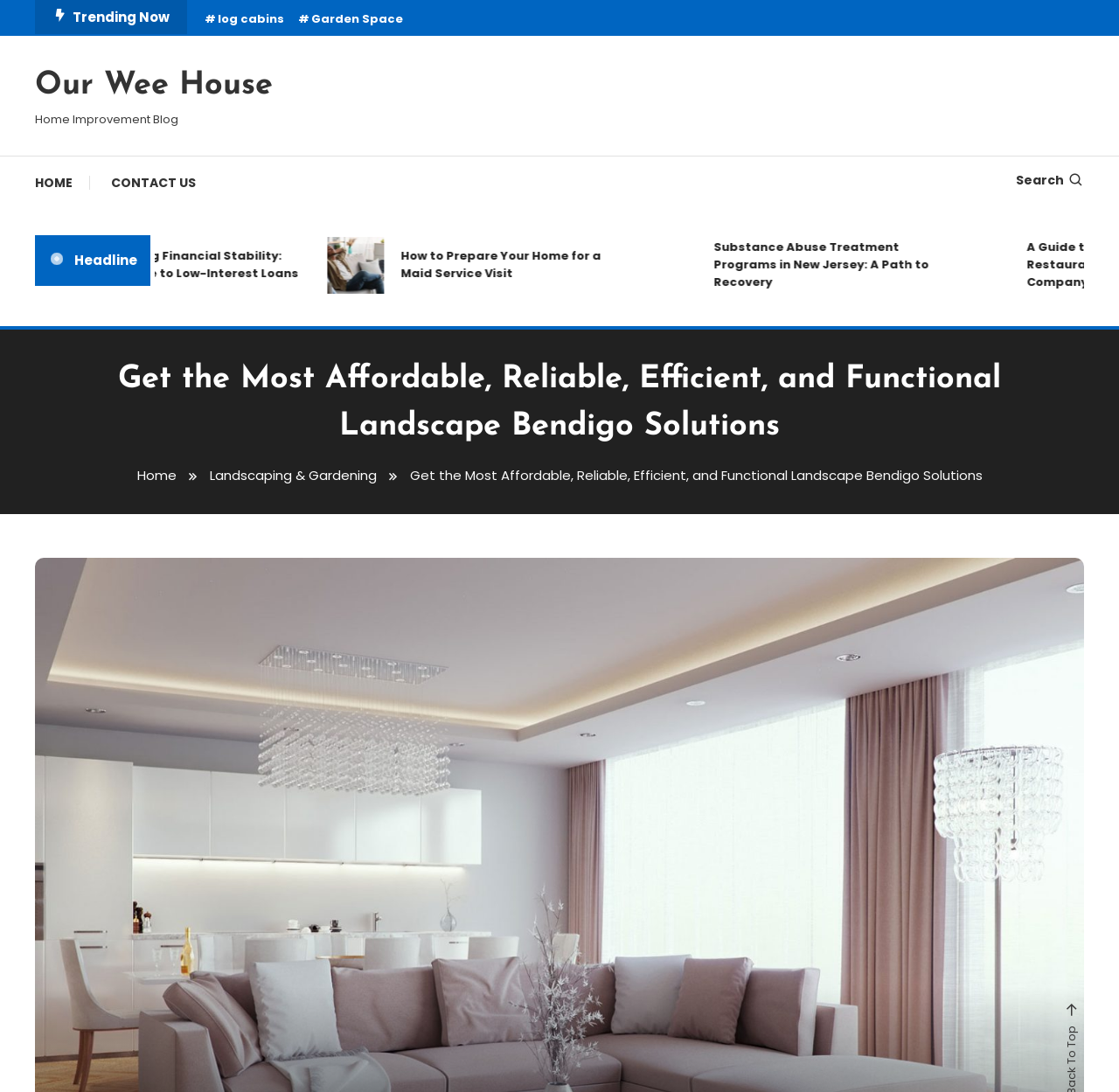What is the company name?
From the image, respond using a single word or phrase.

Our Wee House